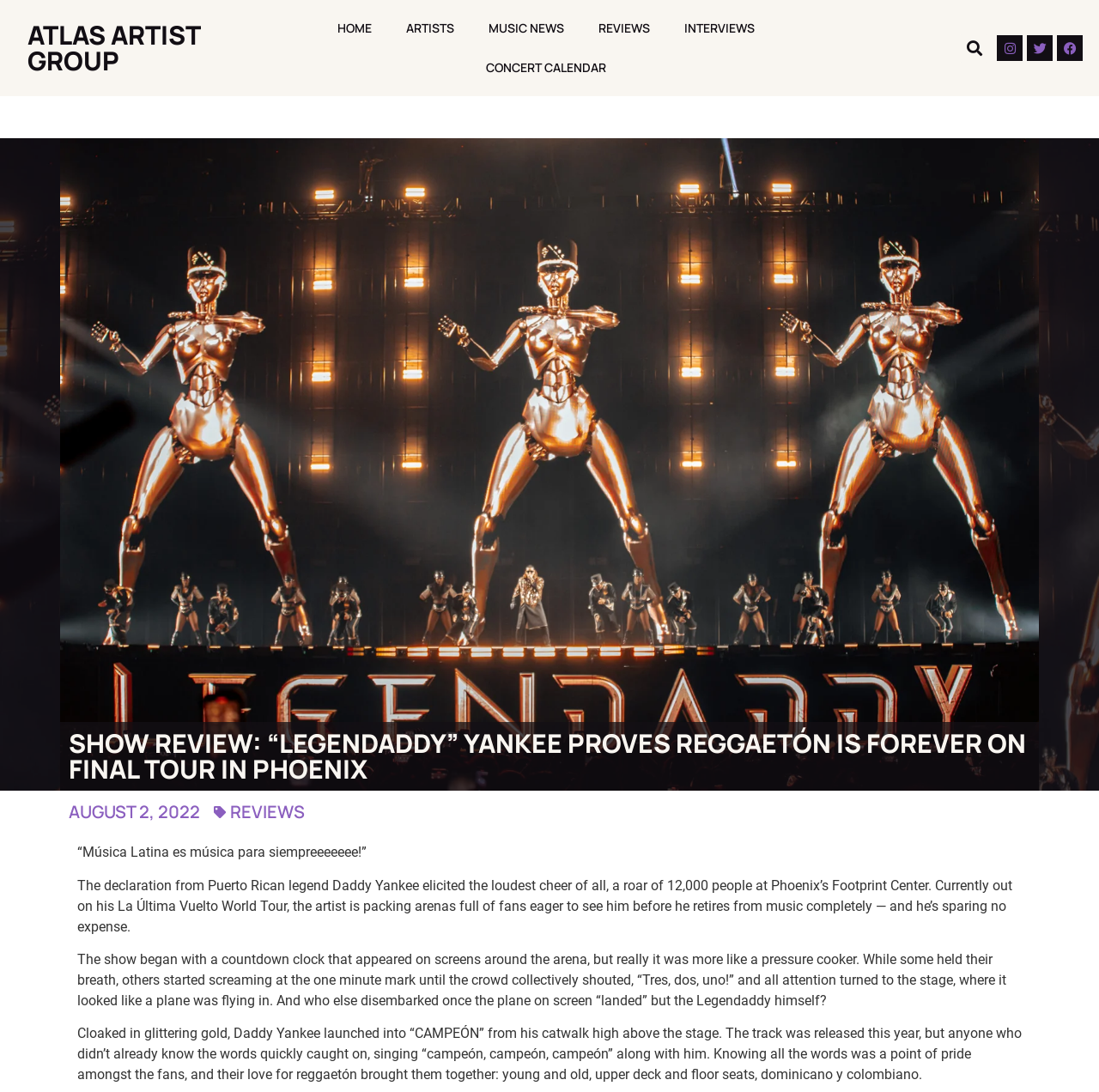Determine the bounding box coordinates of the target area to click to execute the following instruction: "Search for something."

[0.874, 0.031, 0.9, 0.057]